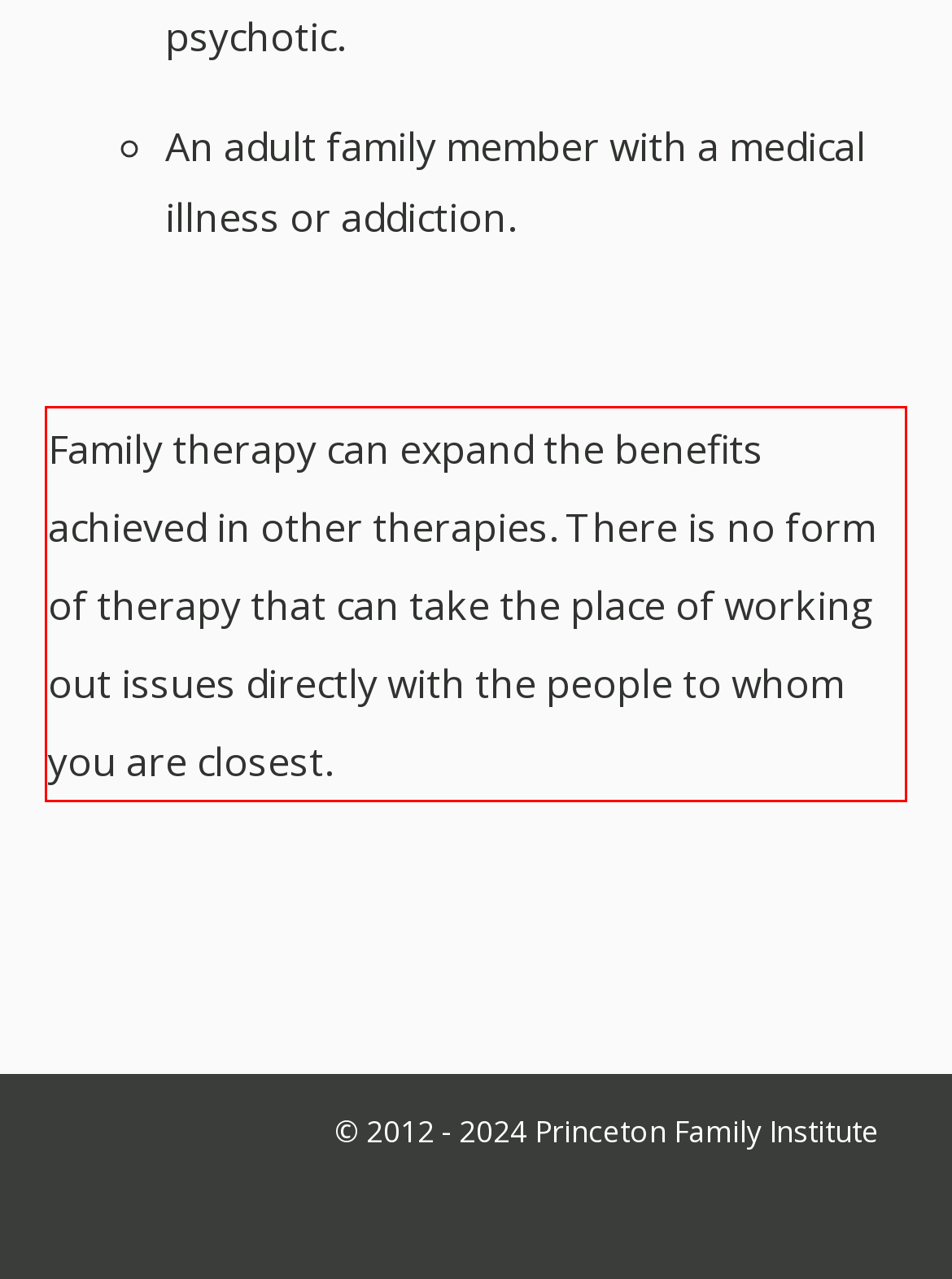Given a screenshot of a webpage with a red bounding box, please identify and retrieve the text inside the red rectangle.

Family therapy can expand the benefits achieved in other therapies. There is no form of therapy that can take the place of working out issues directly with the people to whom you are closest.